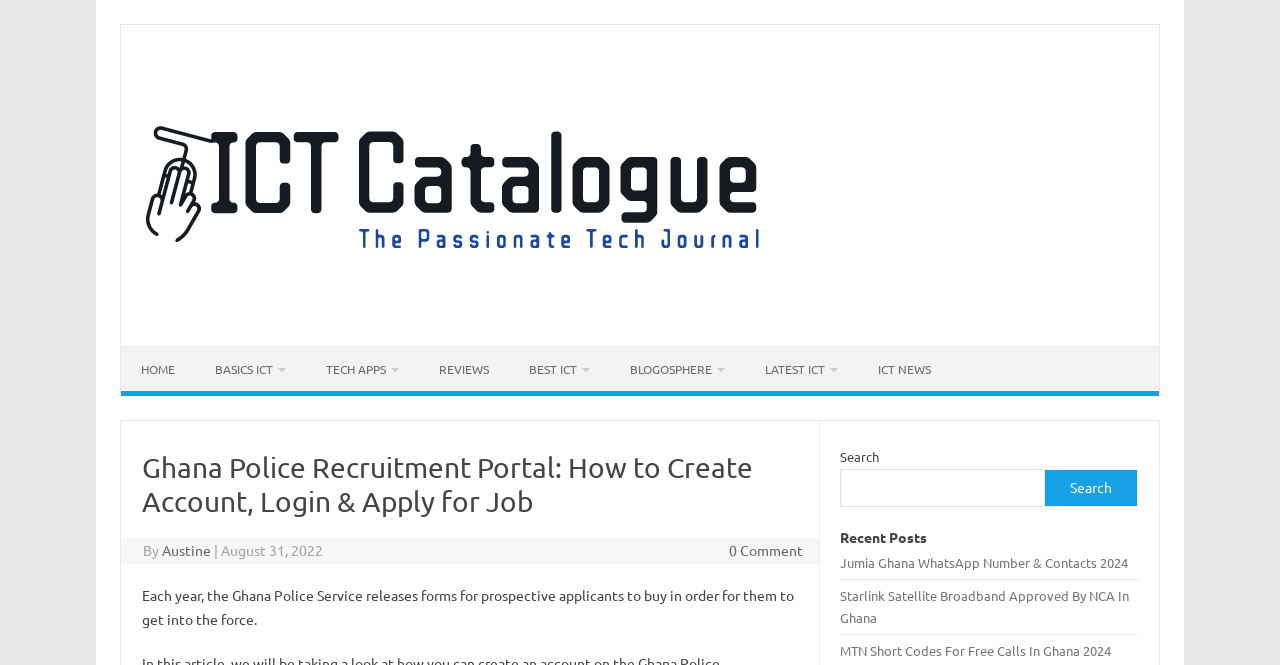Please determine the primary heading and provide its text.

Ghana Police Recruitment Portal: How to Create Account, Login & Apply for Job